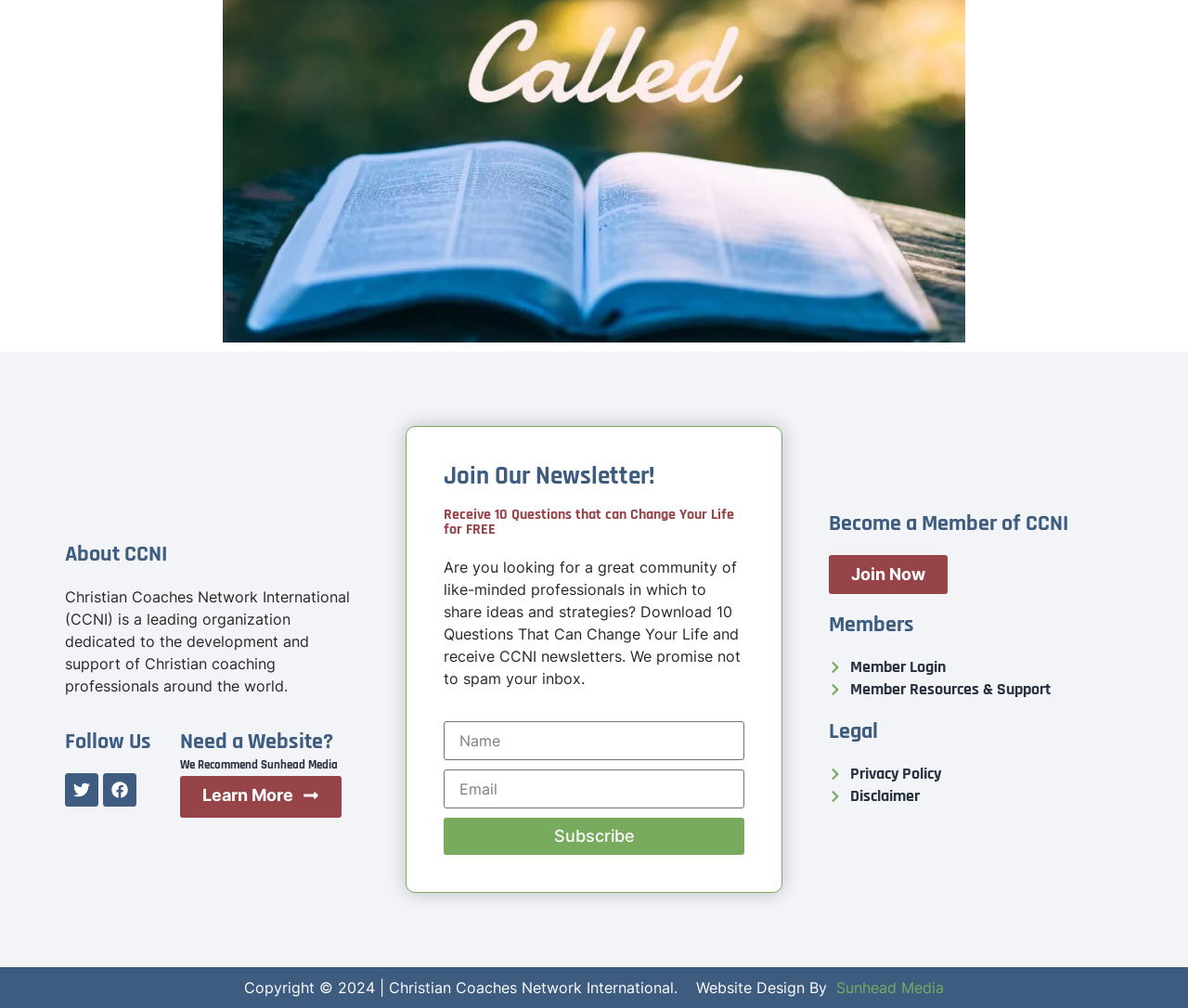Identify the bounding box coordinates of the element that should be clicked to fulfill this task: "Learn more about Sunhead Media". The coordinates should be provided as four float numbers between 0 and 1, i.e., [left, top, right, bottom].

[0.152, 0.769, 0.288, 0.811]